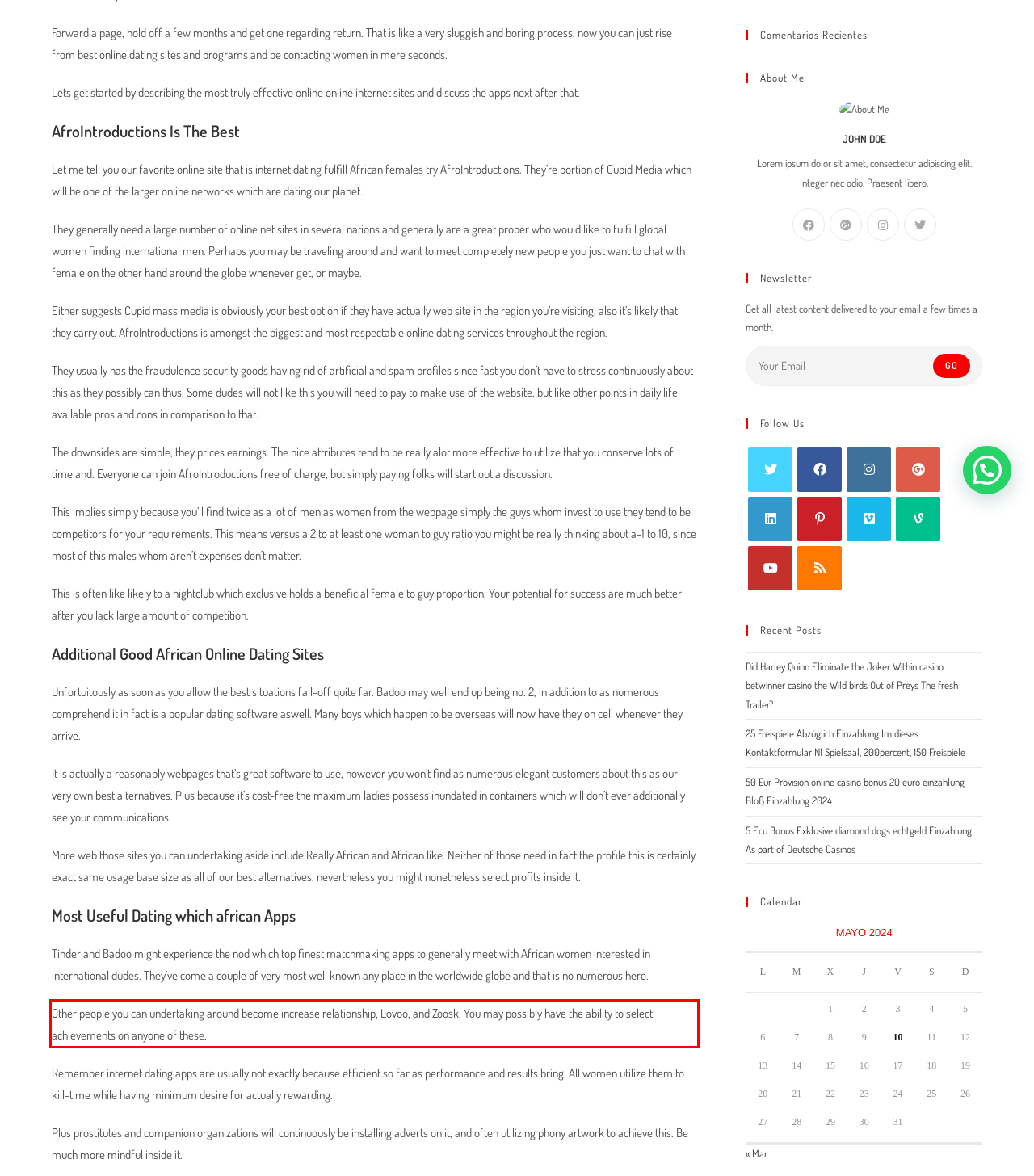Please examine the screenshot of the webpage and read the text present within the red rectangle bounding box.

Other people you can undertaking around become increase relationship, Lovoo, and Zoosk. You may possibly have the ability to select achievements on anyone of these.